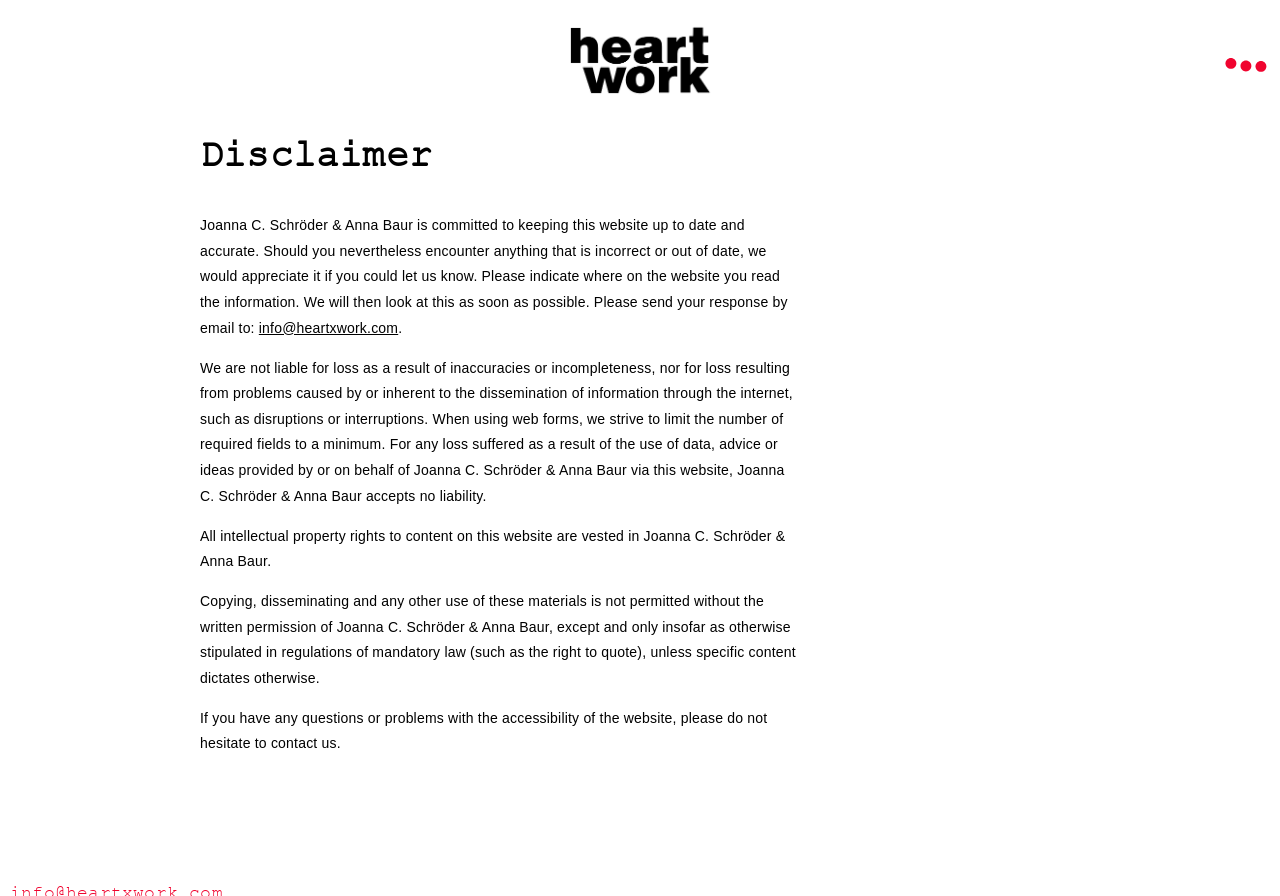How can I report inaccuracies on the website?
From the image, respond with a single word or phrase.

By email to info@heartxwork.com